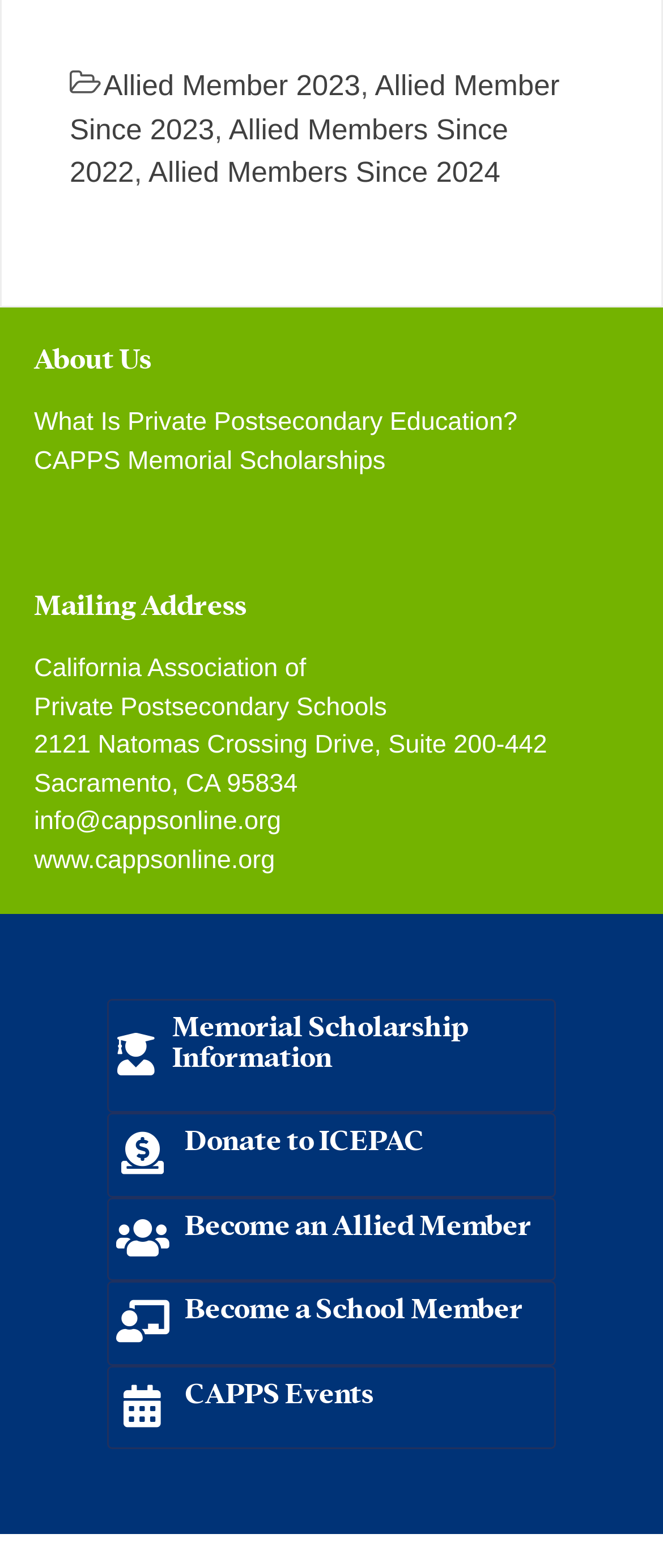Please find the bounding box coordinates of the clickable region needed to complete the following instruction: "Get Memorial Scholarship Information". The bounding box coordinates must consist of four float numbers between 0 and 1, i.e., [left, top, right, bottom].

[0.26, 0.642, 0.706, 0.684]